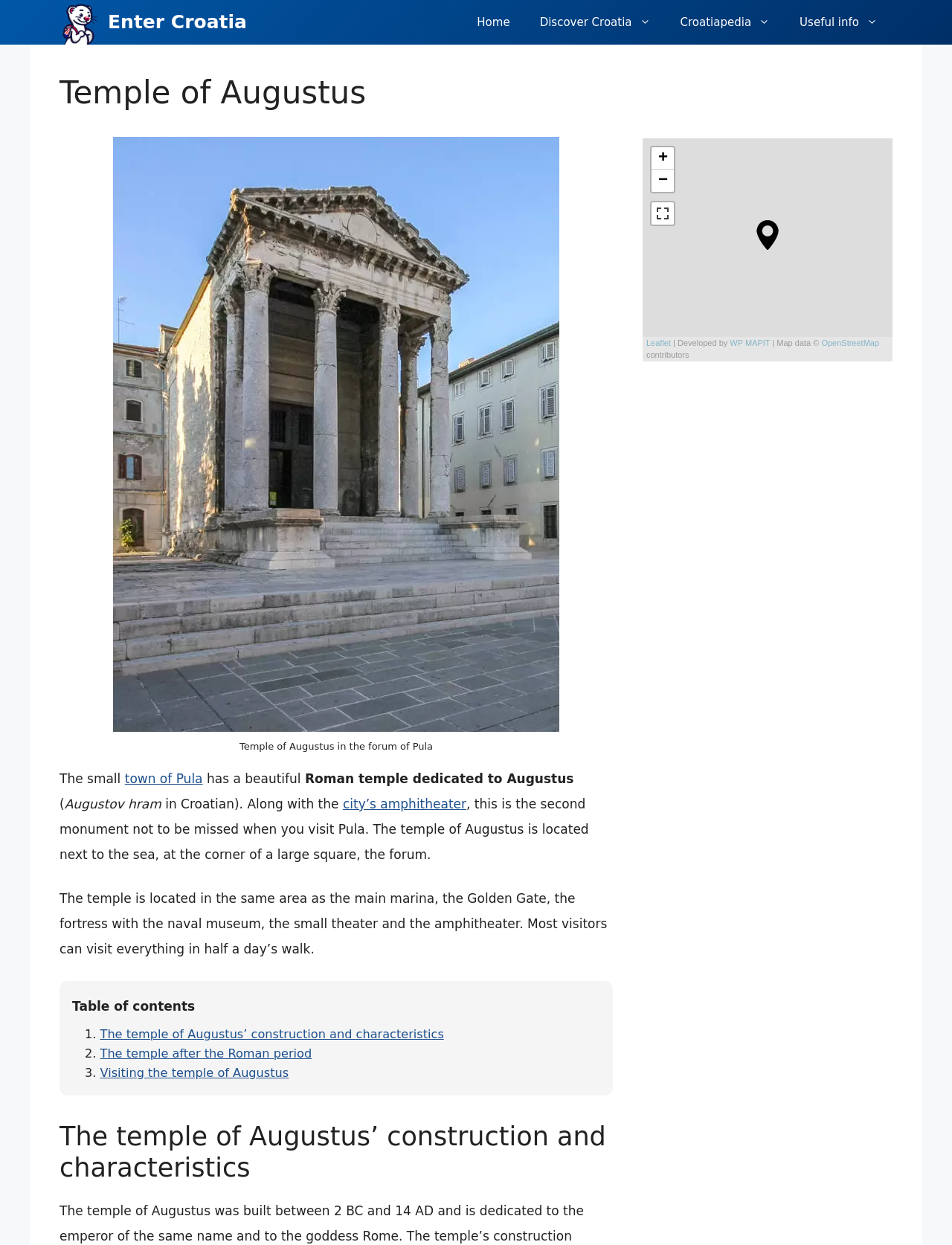Locate the bounding box of the UI element described by: "title="Enter Croatia"" in the given webpage screenshot.

[0.062, 0.0, 0.105, 0.036]